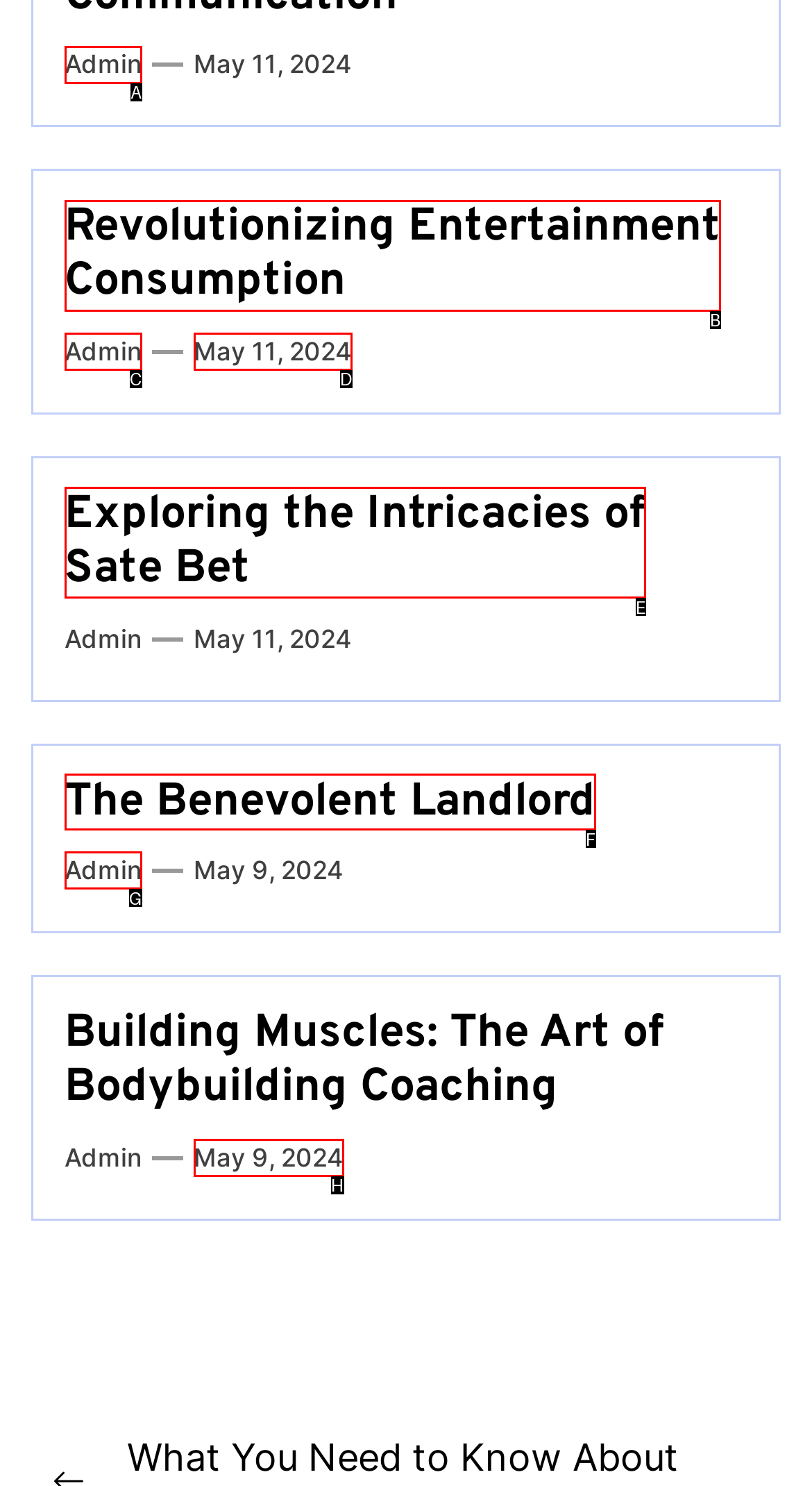Which lettered UI element aligns with this description: The Benevolent Landlord
Provide your answer using the letter from the available choices.

F